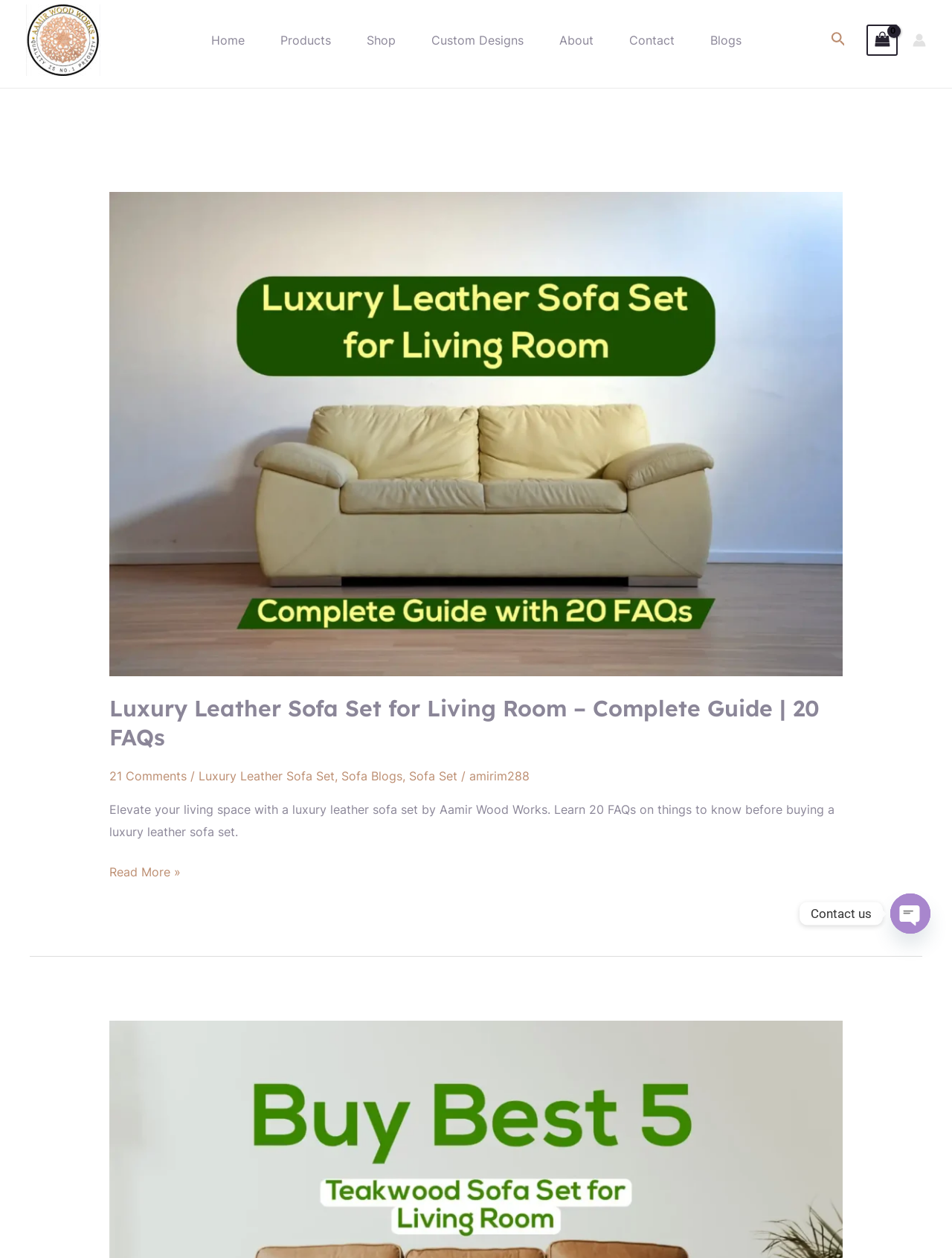Please identify the bounding box coordinates of the element on the webpage that should be clicked to follow this instruction: "Search using the search icon". The bounding box coordinates should be given as four float numbers between 0 and 1, formatted as [left, top, right, bottom].

[0.872, 0.023, 0.889, 0.041]